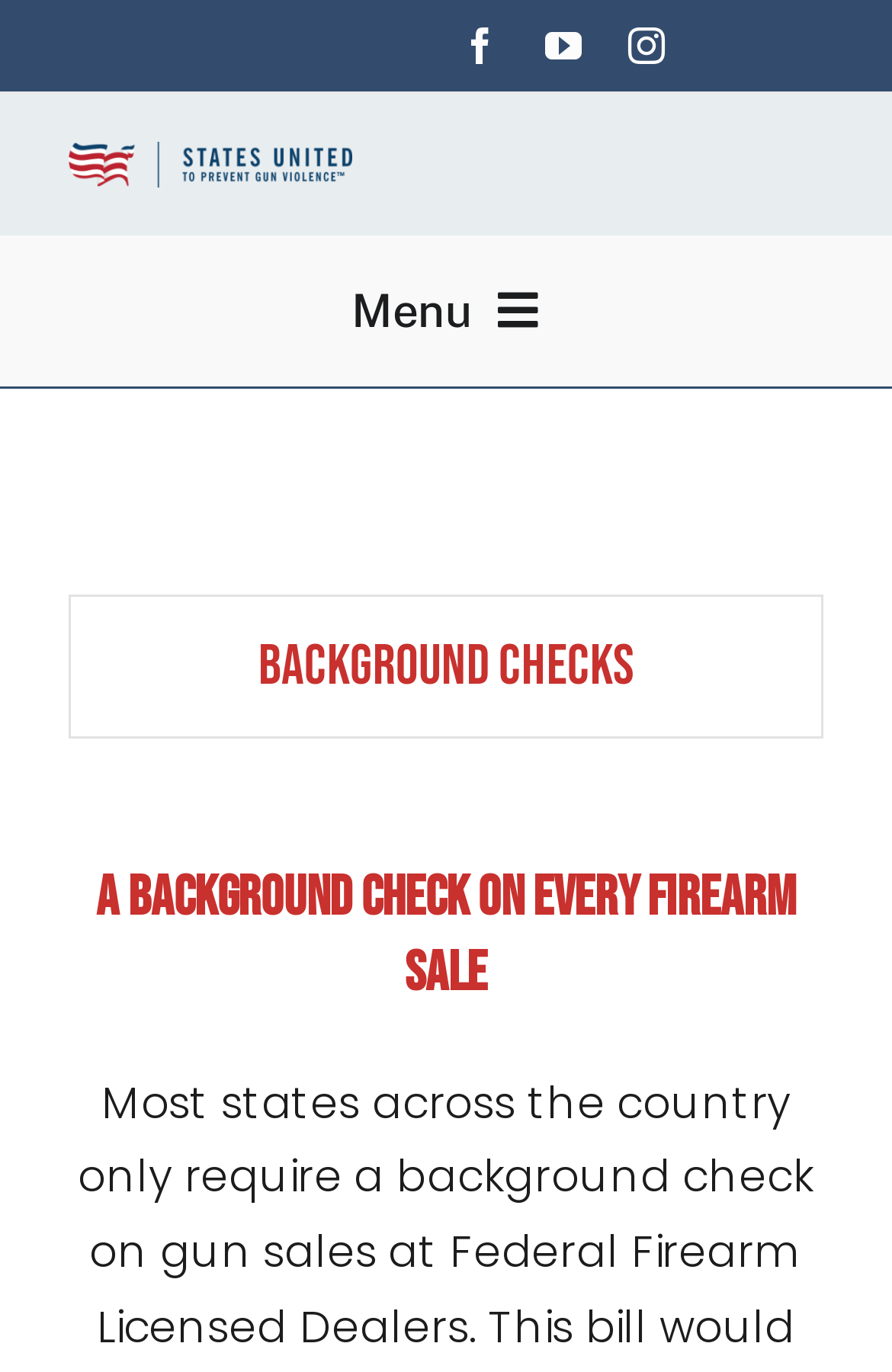Locate the bounding box coordinates of the element I should click to achieve the following instruction: "View the faculty website".

None